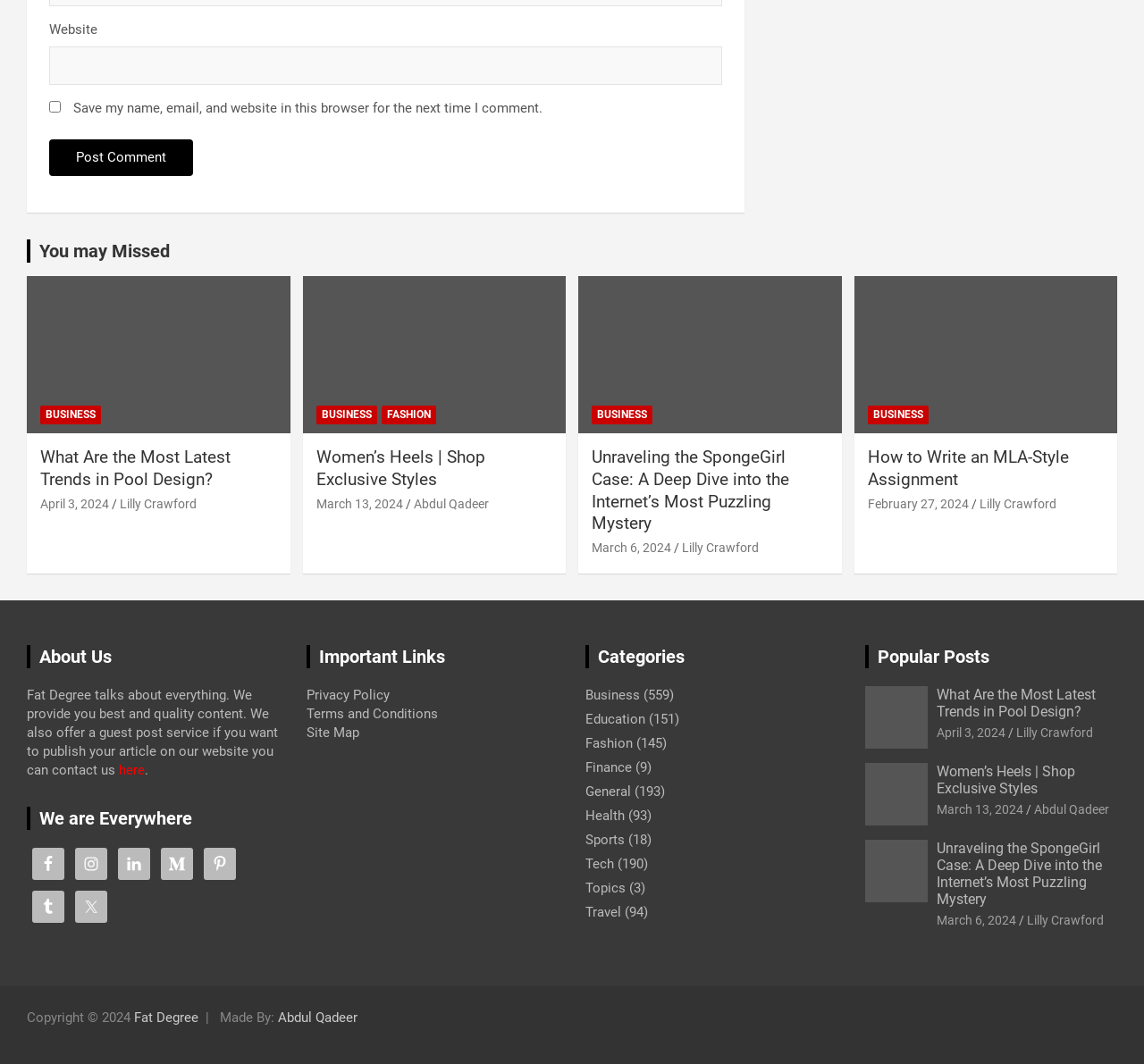Determine the bounding box coordinates for the region that must be clicked to execute the following instruction: "Submit the form".

None